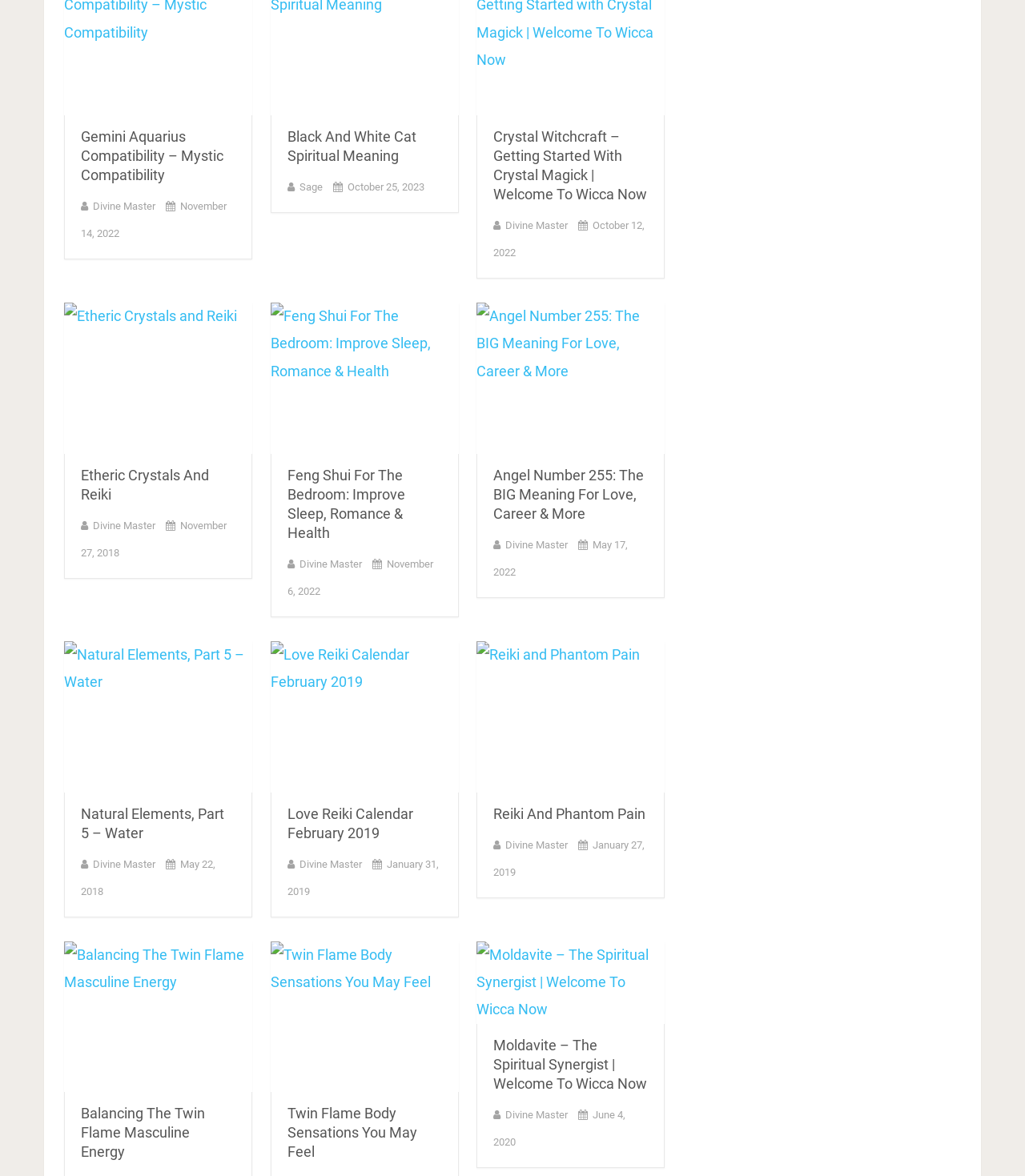Specify the bounding box coordinates of the area to click in order to execute this command: 'explore the article about Moldavite – The Spiritual Synergist'. The coordinates should consist of four float numbers ranging from 0 to 1, and should be formatted as [left, top, right, bottom].

[0.465, 0.801, 0.649, 0.87]